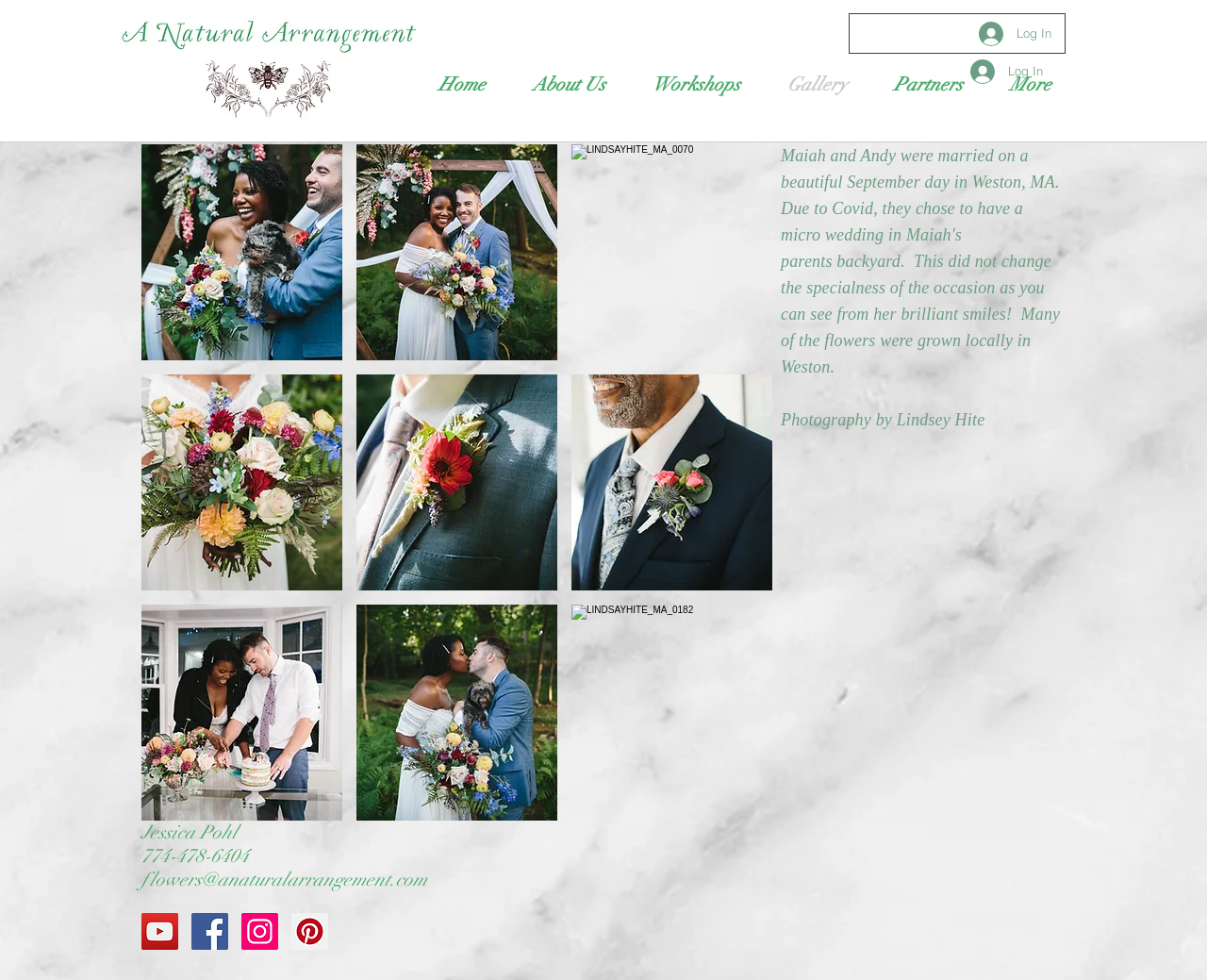Using the details from the image, please elaborate on the following question: How many images are in the grid gallery?

I counted the number of button elements with images inside the region with the description 'Paginated grid gallery' at coordinates [0.117, 0.147, 0.64, 0.837]. There are 9 buttons with images, each with a unique filename starting with 'LINDSAYHITE_MA_'. These buttons are likely to be part of a grid gallery.